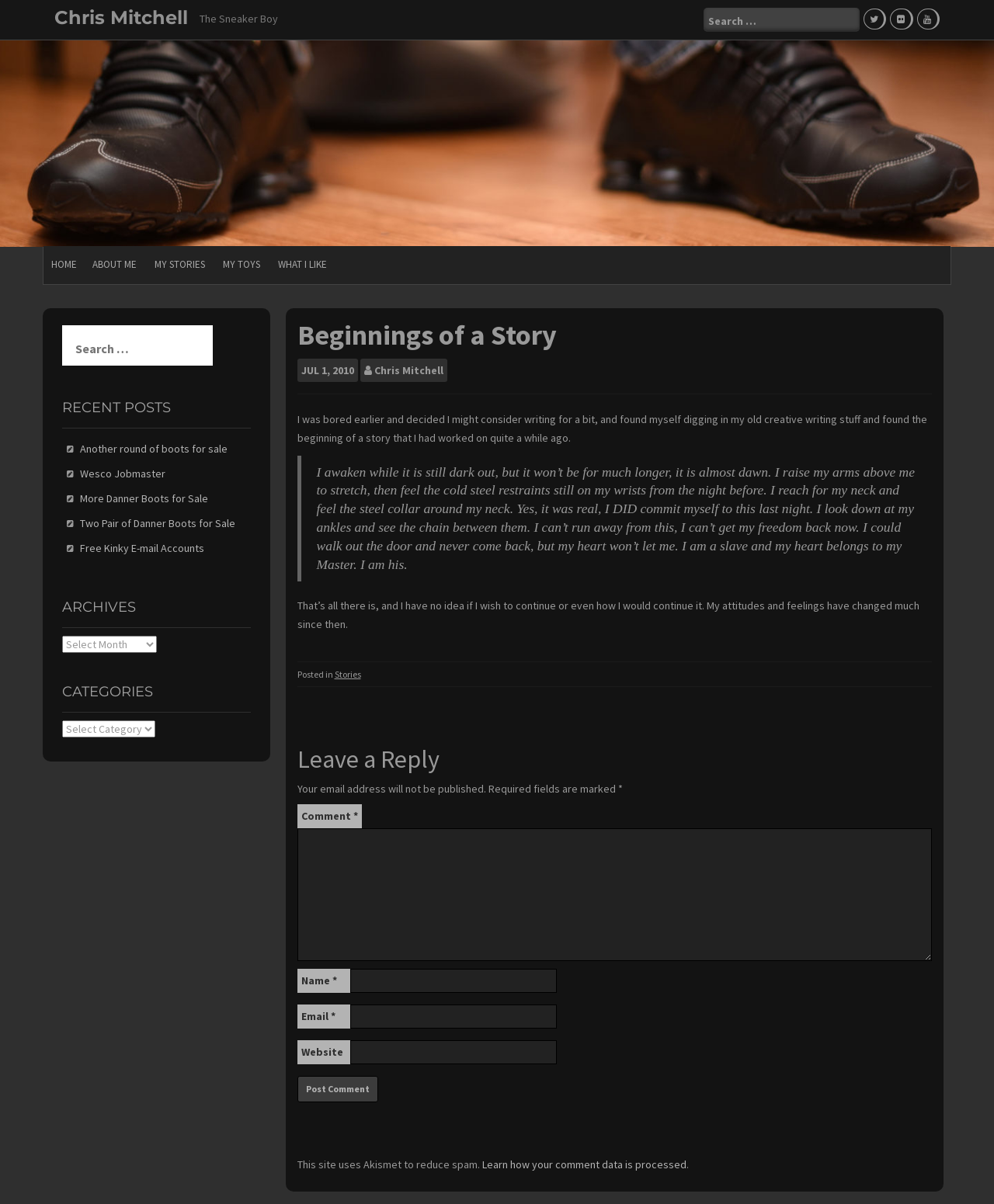Create a detailed narrative of the webpage’s visual and textual elements.

This webpage is titled "Beginnings of a Story – Chris Mitchell" and appears to be a personal blog or journal. At the top, there is a heading with the author's name, "Chris Mitchell", and a search bar to the right. Below this, there are several navigation links, including "HOME", "ABOUT ME", "MY STORIES", "MY TOYS", and "WHAT I LIKE".

The main content of the page is an article titled "Beginnings of a Story", which is dated July 1, 2010. The article begins with a brief introduction, followed by a blockquote containing a passage of creative writing. The passage describes a character waking up in a state of bondage and reflecting on their situation. The article concludes with the author noting that they are unsure if they wish to continue the story.

Below the article, there is a section for leaving a reply, with fields for entering a name, email, and website, as well as a comment box. There is also a button to post the comment.

To the right of the main content, there is a complementary section with a search bar, a heading "RECENT POSTS", and a list of links to recent articles. Below this, there are headings for "ARCHIVES" and "CATEGORIES", each with a dropdown menu.

At the very top of the page, there is a horizontal image that spans the full width of the page. There are also several social media links, represented by icons, located at the top right corner of the page.